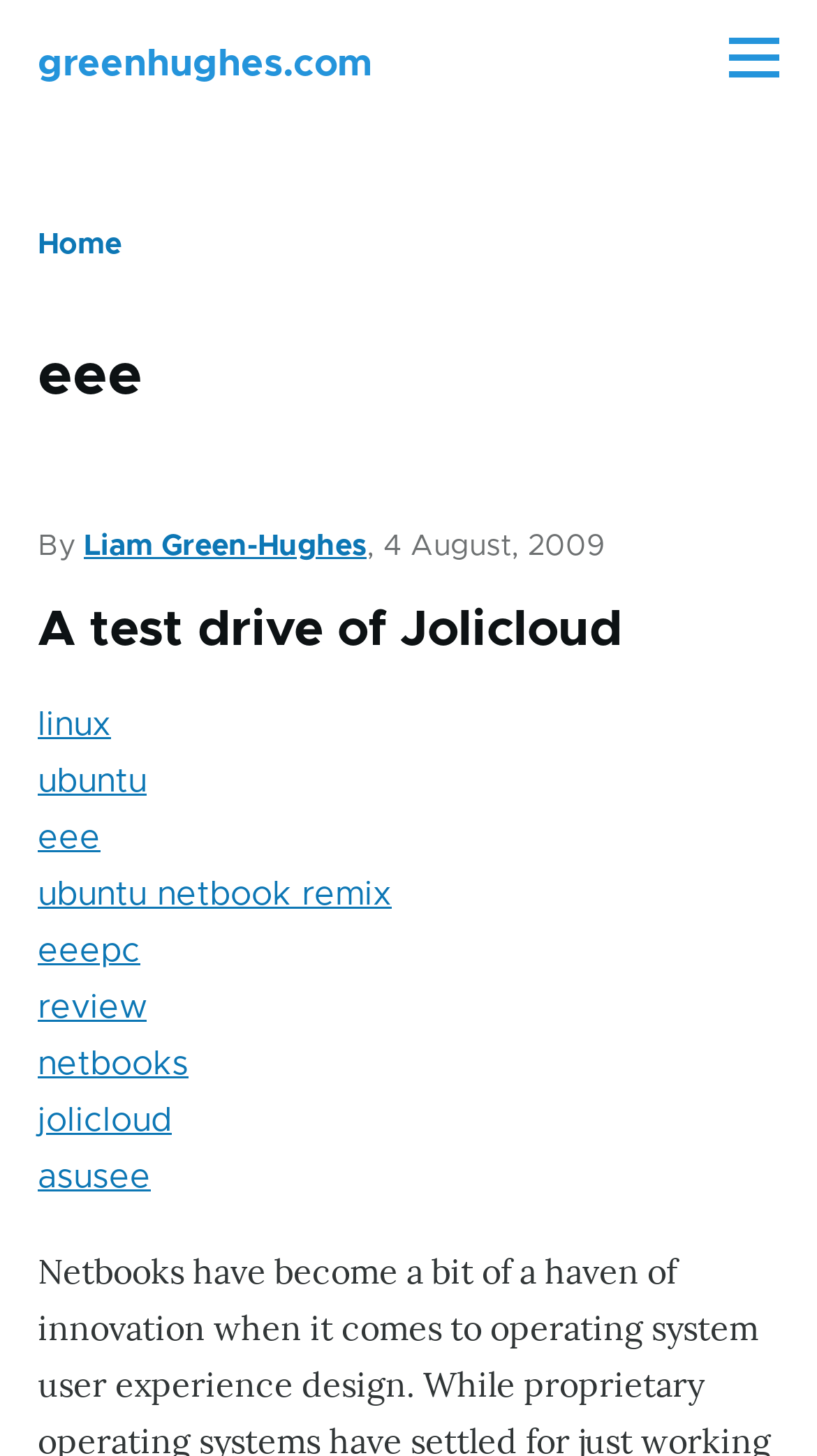What is the title of the article?
Using the details from the image, give an elaborate explanation to answer the question.

The title of the article can be found in the header section of the webpage, where it is written 'A test drive of Jolicloud'.